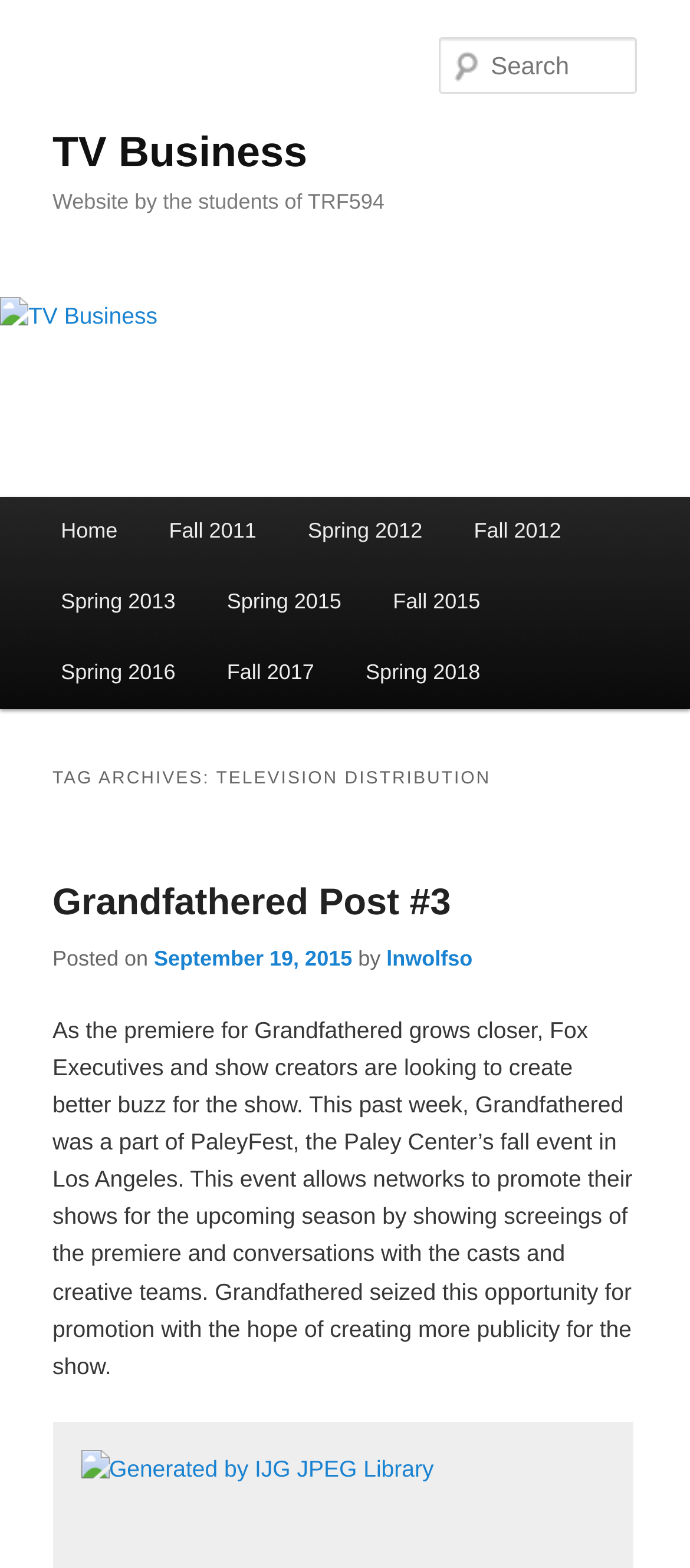Find and specify the bounding box coordinates that correspond to the clickable region for the instruction: "View Fall 2011 page".

[0.208, 0.317, 0.409, 0.362]